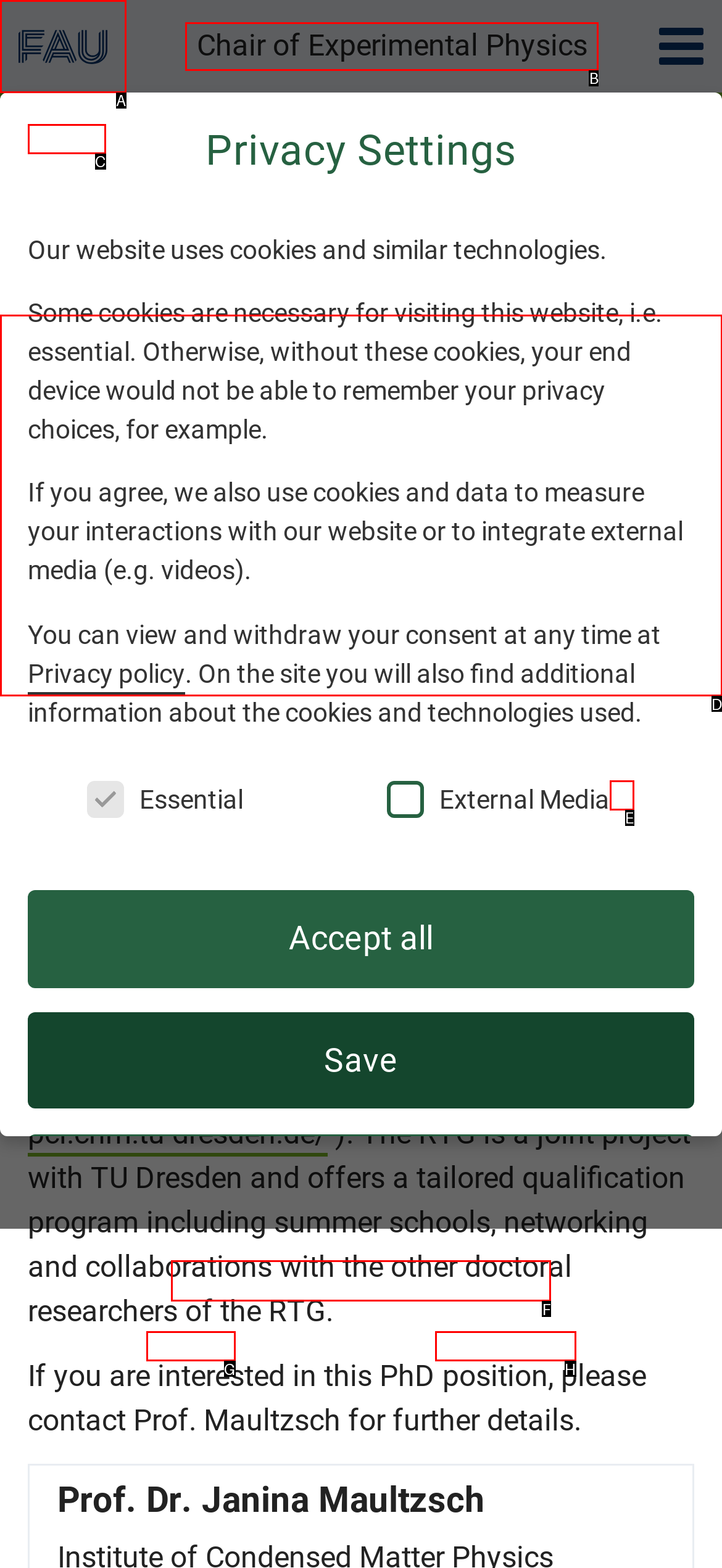Select the letter of the option that should be clicked to achieve the specified task: View the symbolic picture for the article. Respond with just the letter.

D